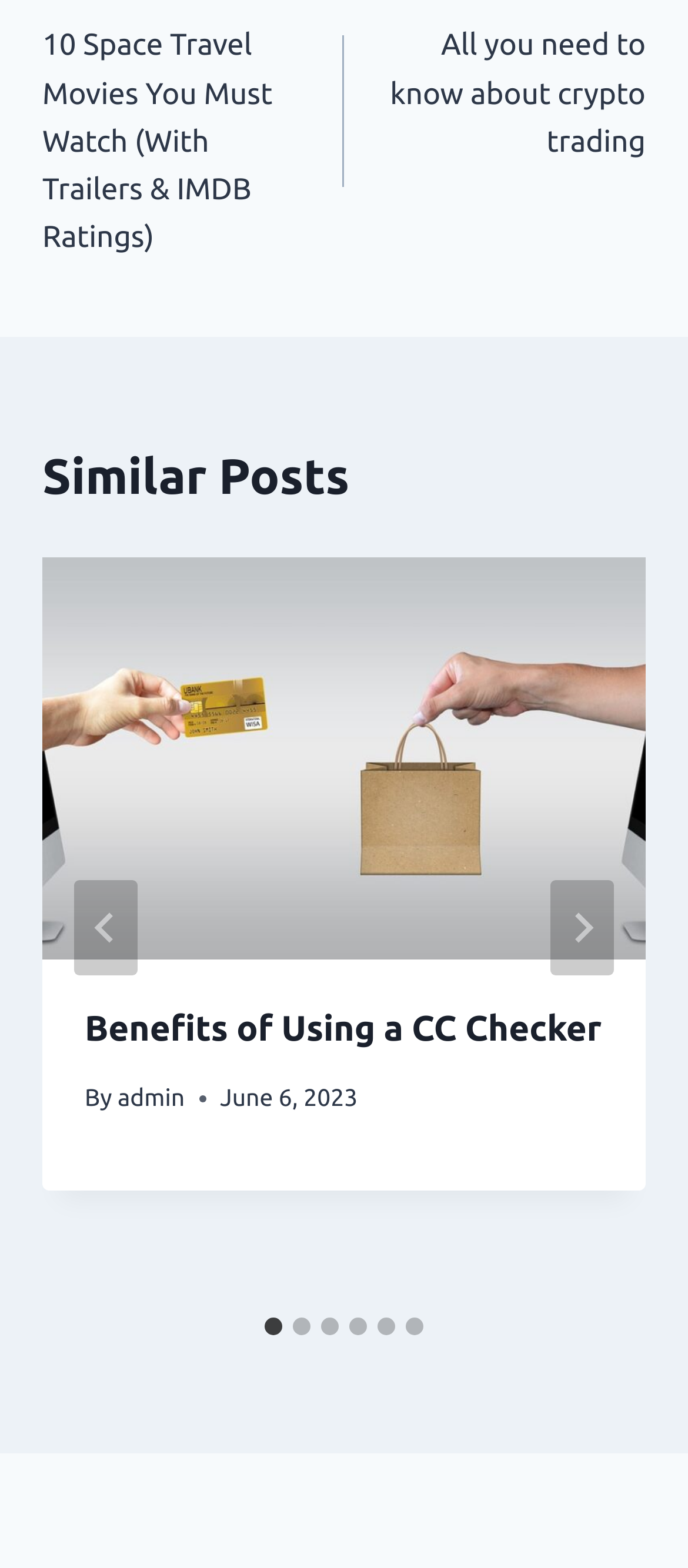Please mark the clickable region by giving the bounding box coordinates needed to complete this instruction: "access the second link on the second row".

None